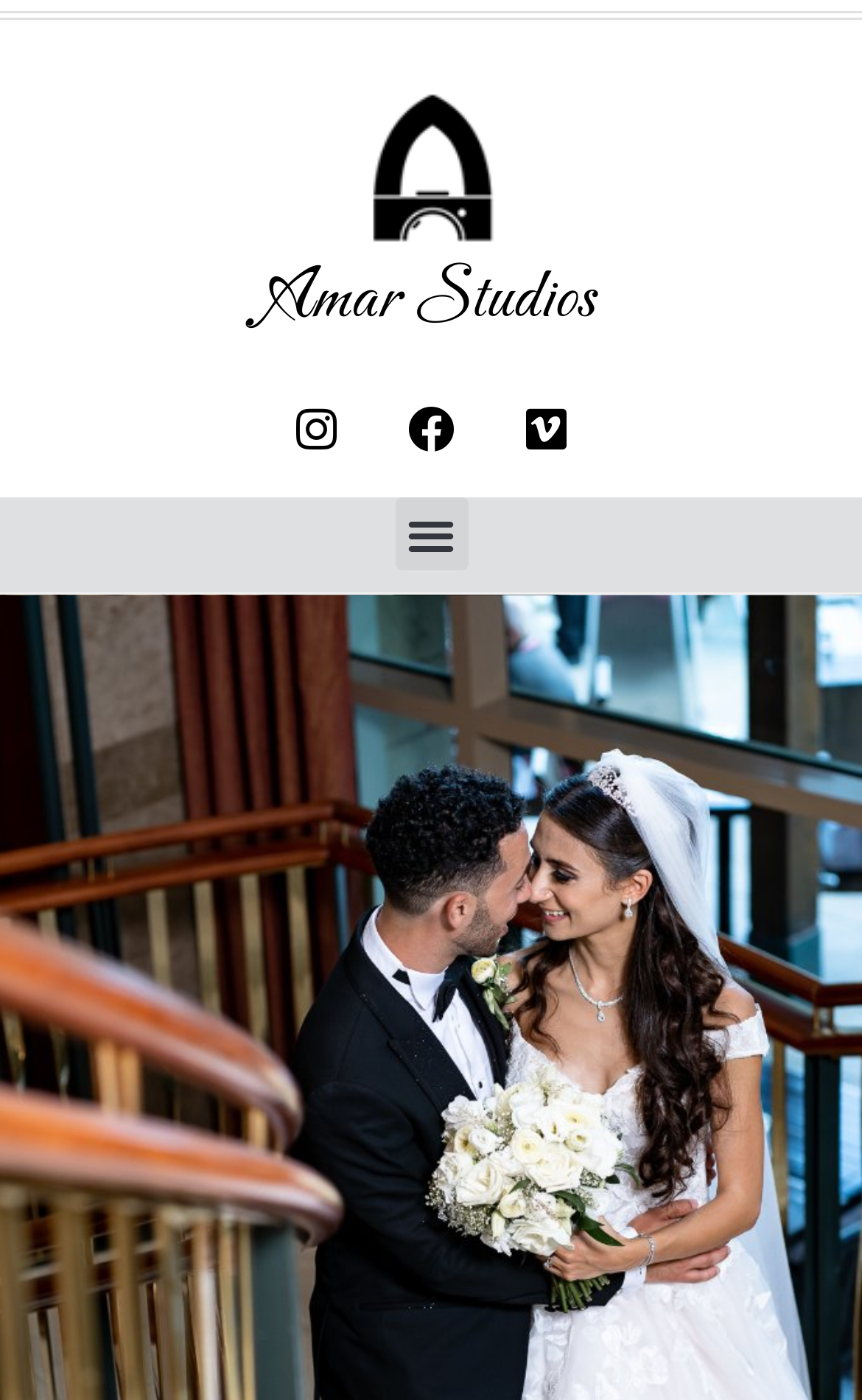Based on the element description "Instagram", predict the bounding box coordinates of the UI element.

[0.313, 0.273, 0.421, 0.339]